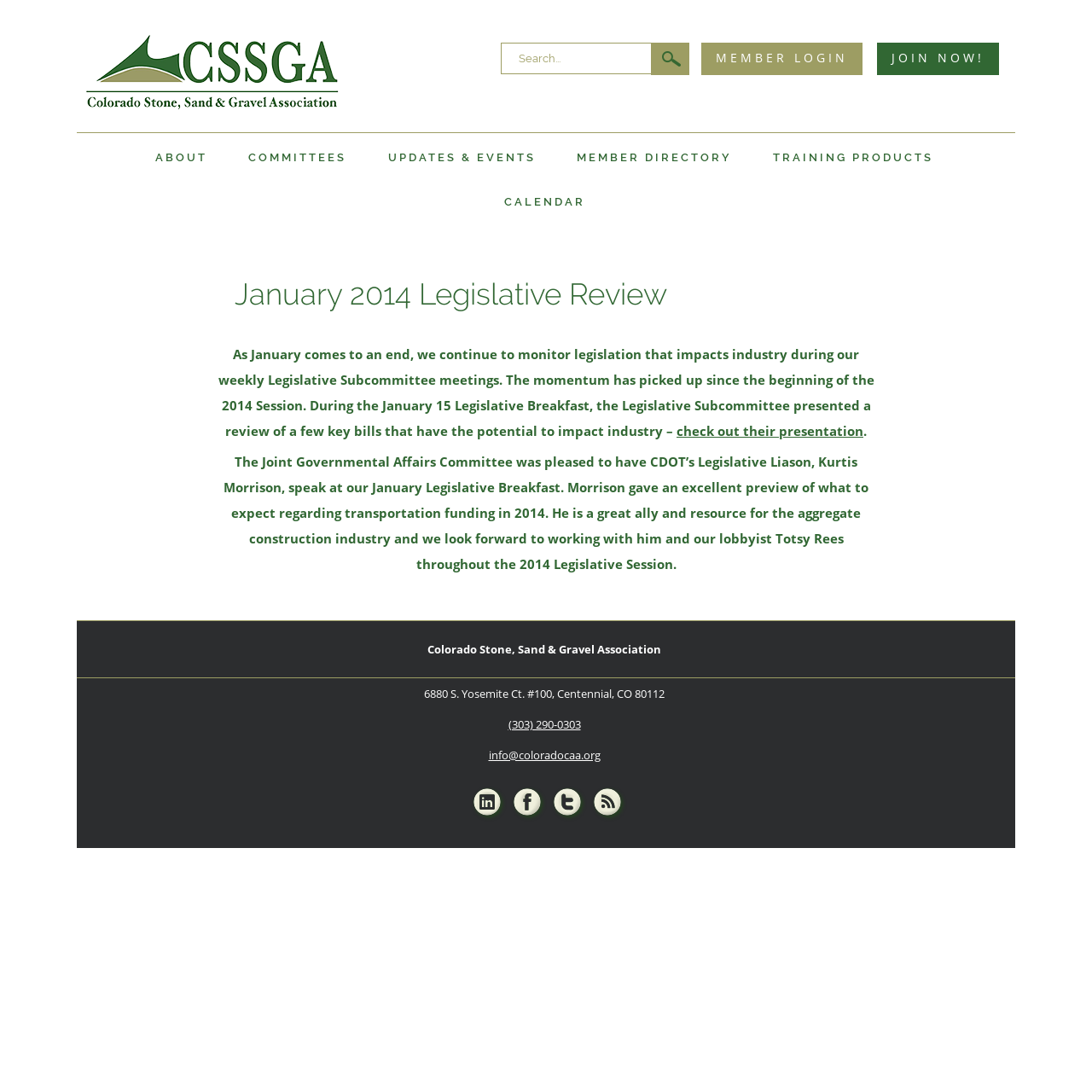What is the name of the speaker at the January Legislative Breakfast?
Answer the question with a single word or phrase, referring to the image.

Kurtis Morrison